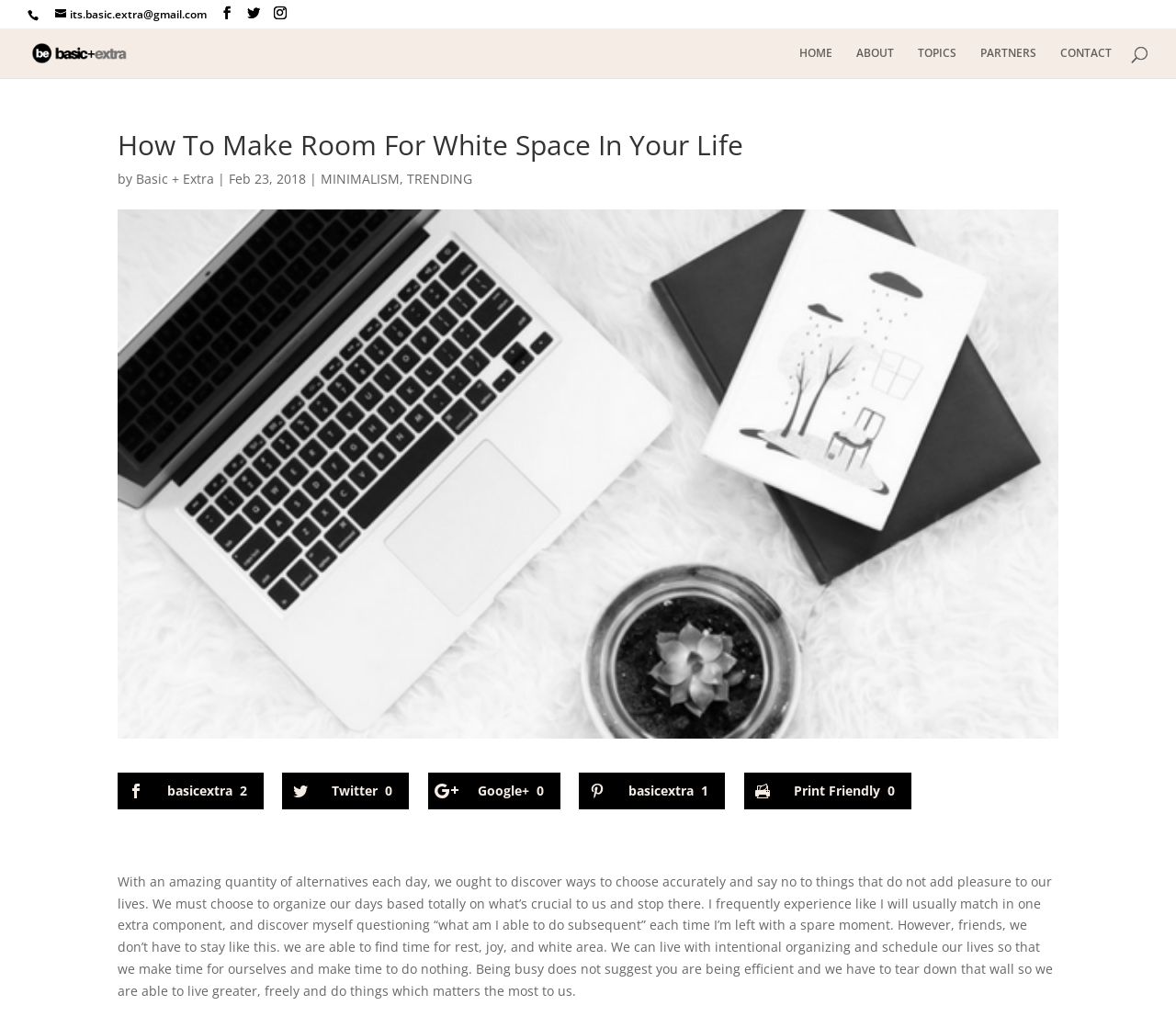Find the coordinates for the bounding box of the element with this description: "basicextra 2".

[0.1, 0.751, 0.224, 0.787]